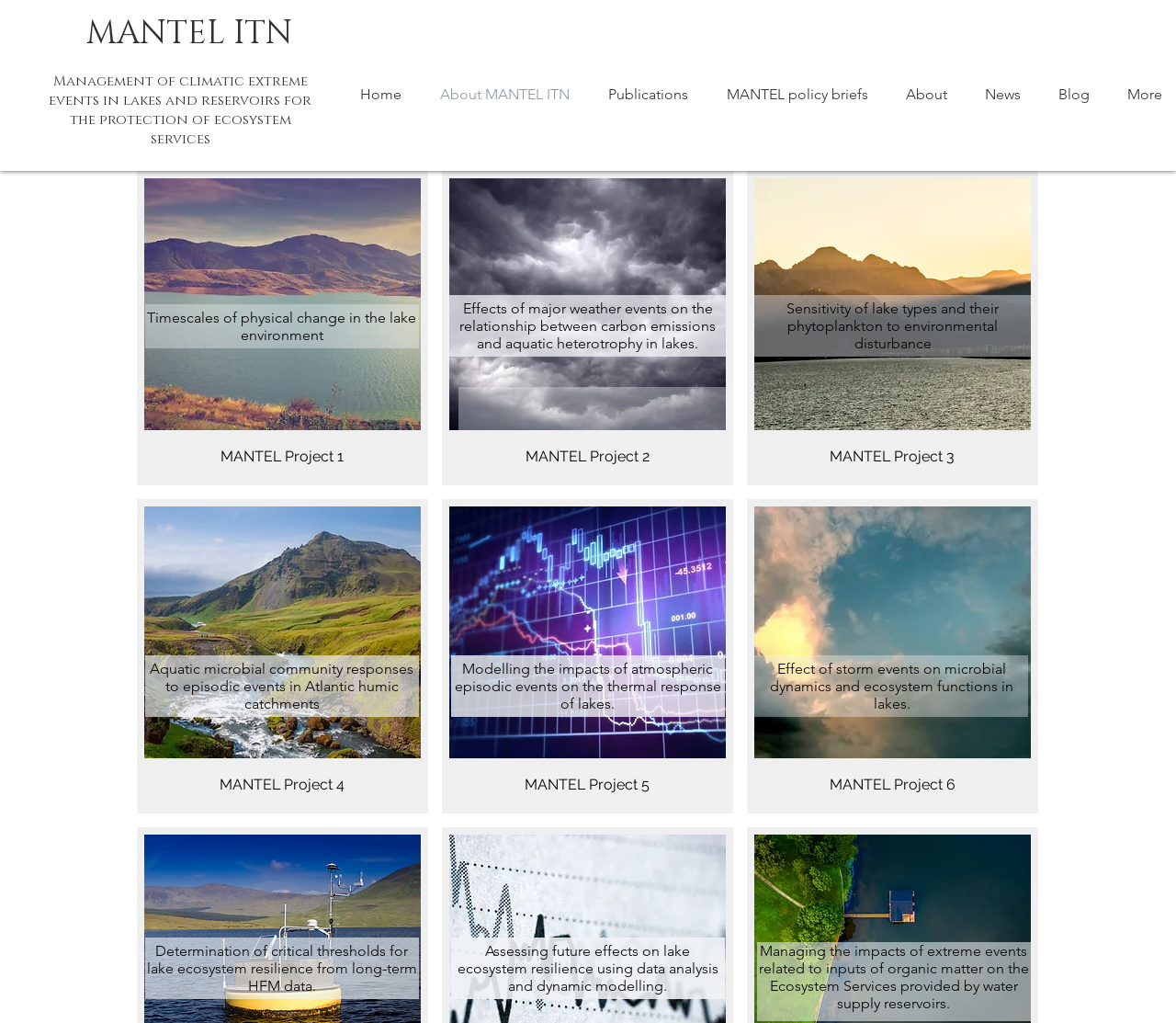Please give the bounding box coordinates of the area that should be clicked to fulfill the following instruction: "View MANTEL Project 1 details". The coordinates should be in the format of four float numbers from 0 to 1, i.e., [left, top, right, bottom].

[0.116, 0.167, 0.364, 0.474]